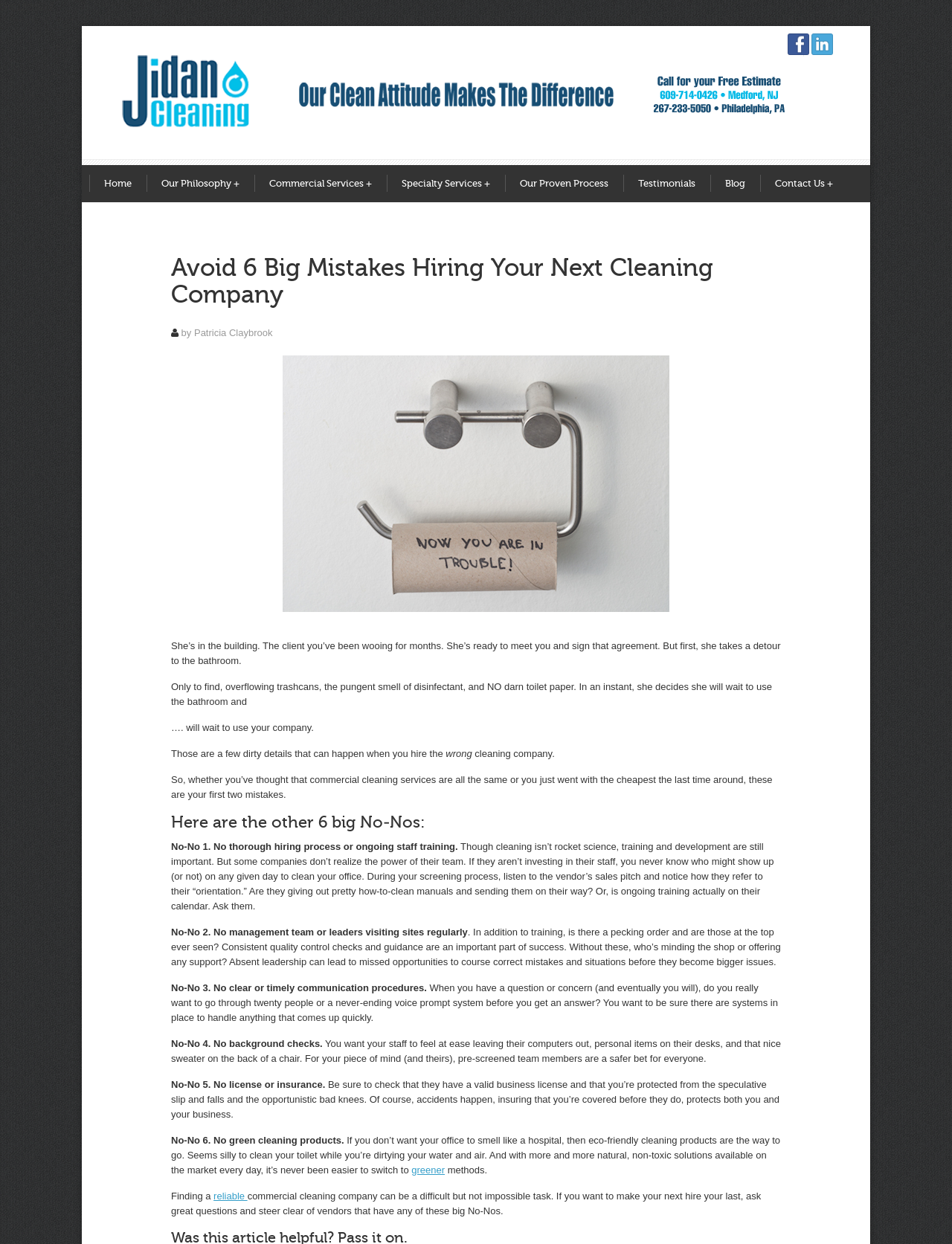Answer the question briefly using a single word or phrase: 
What is the author of the article?

Patricia Claybrook